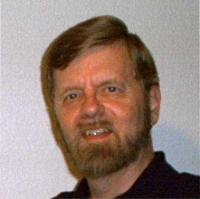Give a detailed account of what is happening in the image.

The image features Roger Thomas, an author from the Pikes Peak region. He has a full beard and wears a dark shirt, with a friendly smile that suggests an approachable personality. This visual representation accompanies a profile that highlights his transition from a 30-year career in information technology to pursuing his passion for writing. Roger moved to Colorado Springs in 1994 and has since published six books, including two on bowling and four historical mysteries set in the 1880s in Laramie, Wyoming. His educational background includes a Bachelor's degree in Political Science and History along with an MBA in Project Management. Roger's dedication to his craft and his local roots are fundamental aspects of his identity as a writer.